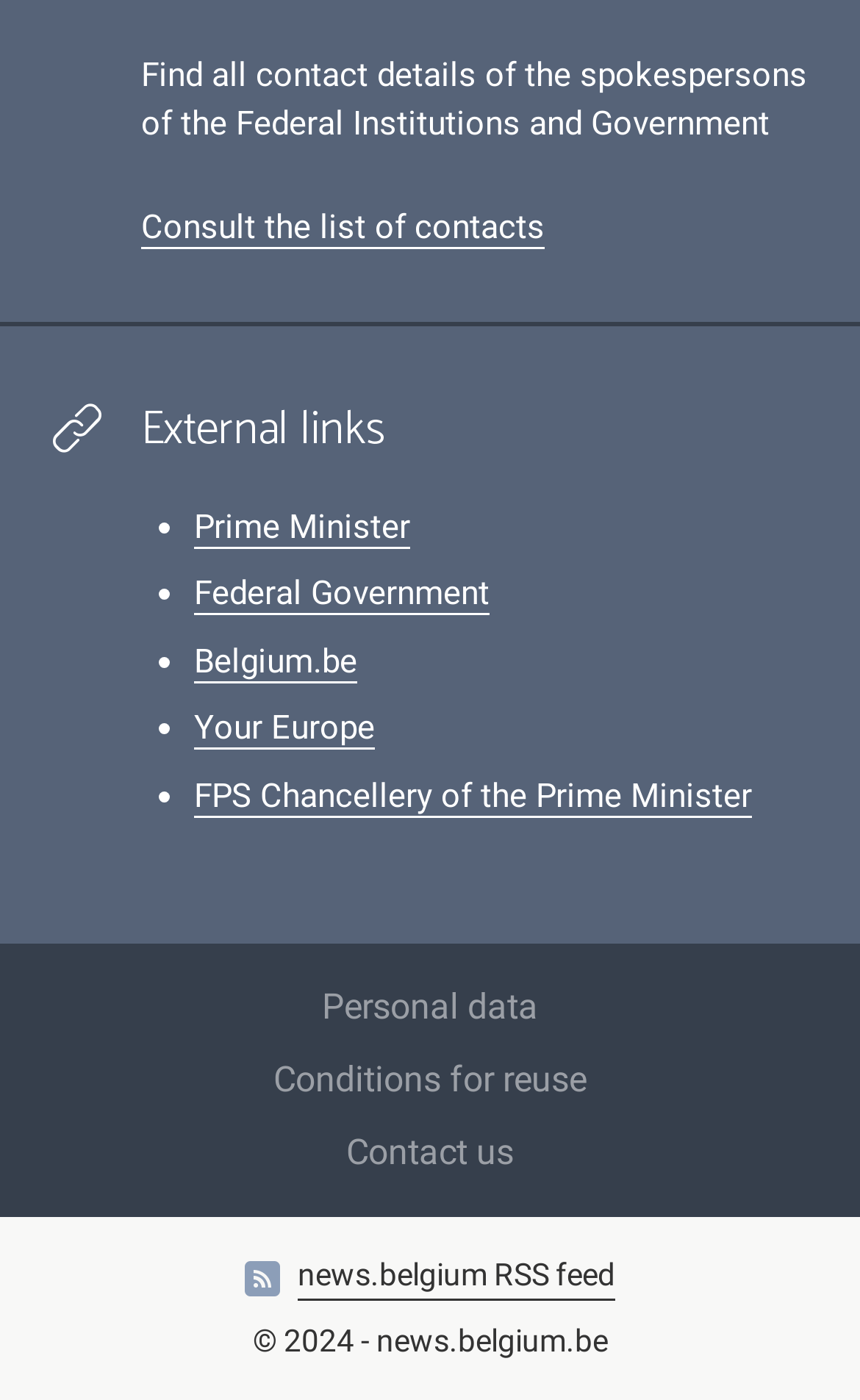Specify the bounding box coordinates of the element's area that should be clicked to execute the given instruction: "Contact us". The coordinates should be four float numbers between 0 and 1, i.e., [left, top, right, bottom].

[0.403, 0.798, 0.597, 0.85]